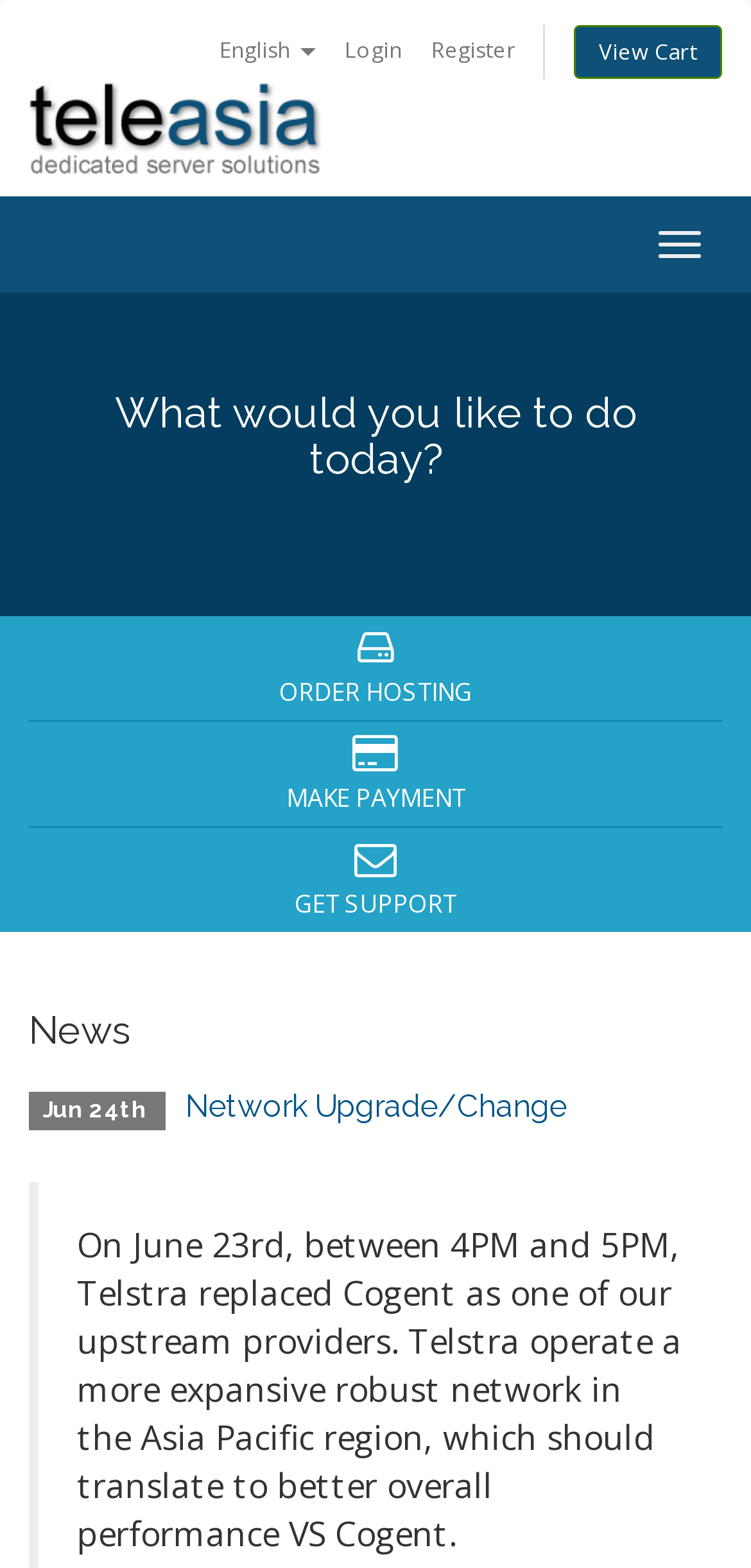Determine the bounding box coordinates of the UI element described by: "Order Hosting »".

[0.046, 0.4, 0.954, 0.454]